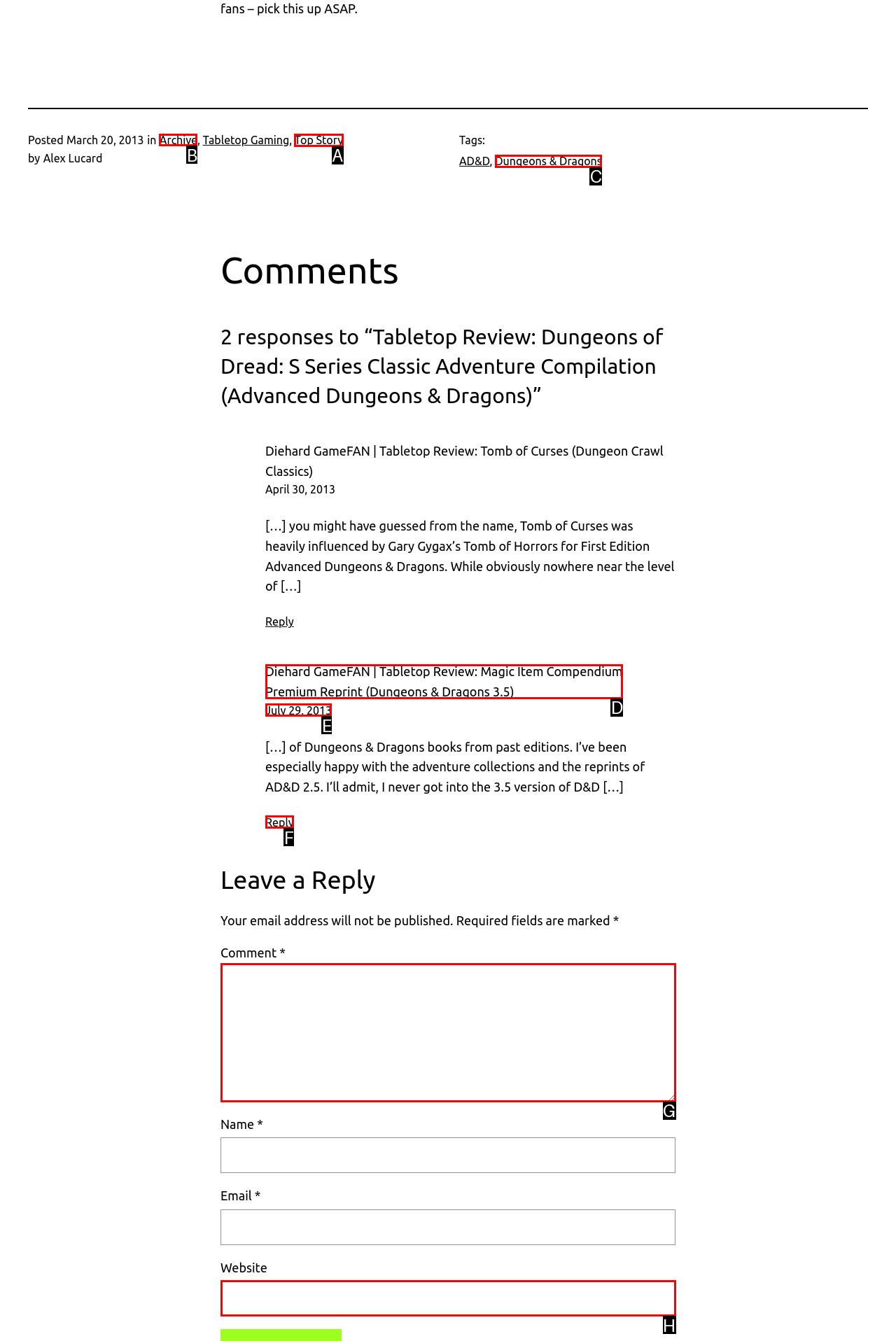Look at the highlighted elements in the screenshot and tell me which letter corresponds to the task: Click on the 'Archive' link.

B